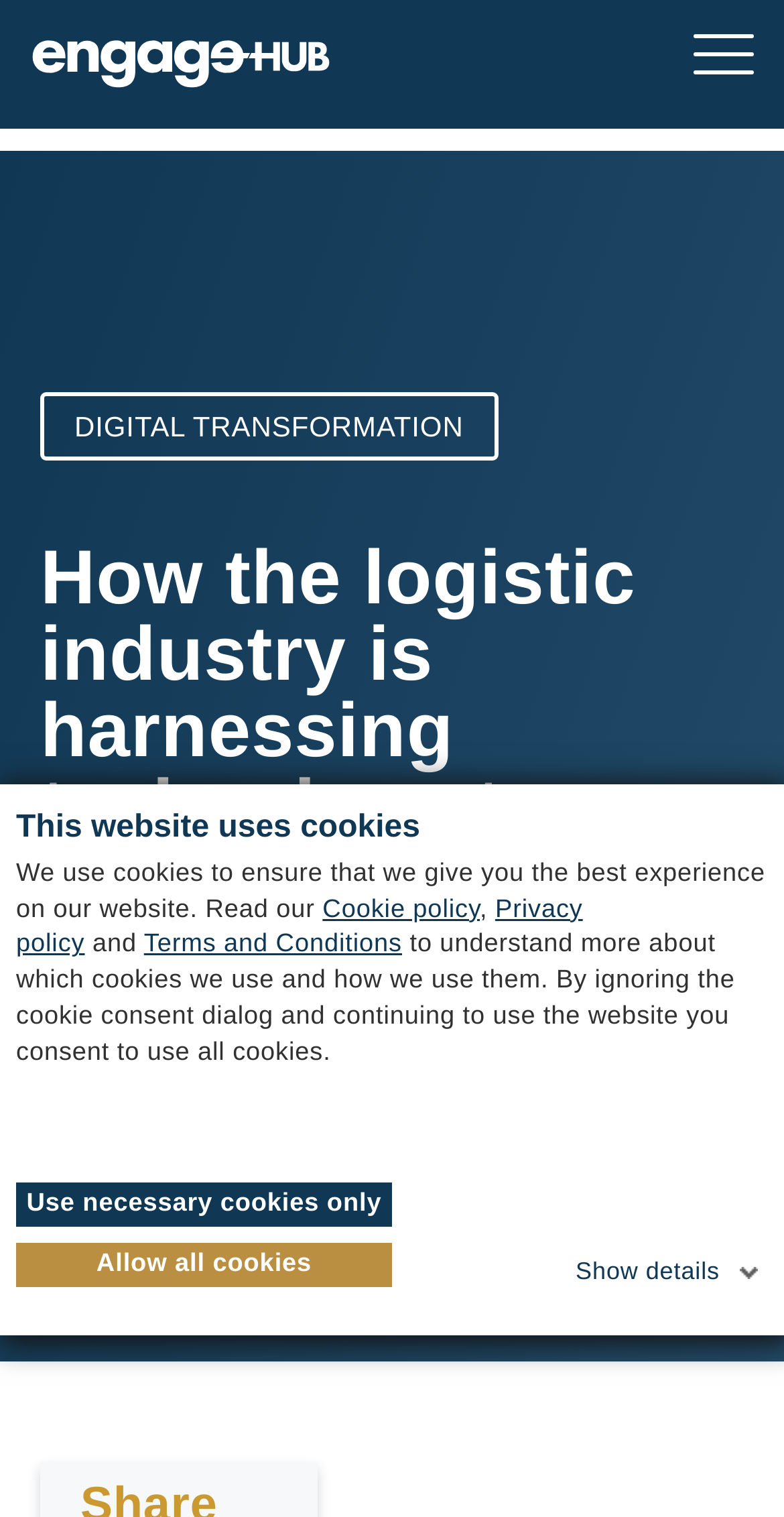Specify the bounding box coordinates of the region I need to click to perform the following instruction: "Read the article by Simon Brennan". The coordinates must be four float numbers in the range of 0 to 1, i.e., [left, top, right, bottom].

[0.051, 0.711, 0.491, 0.74]